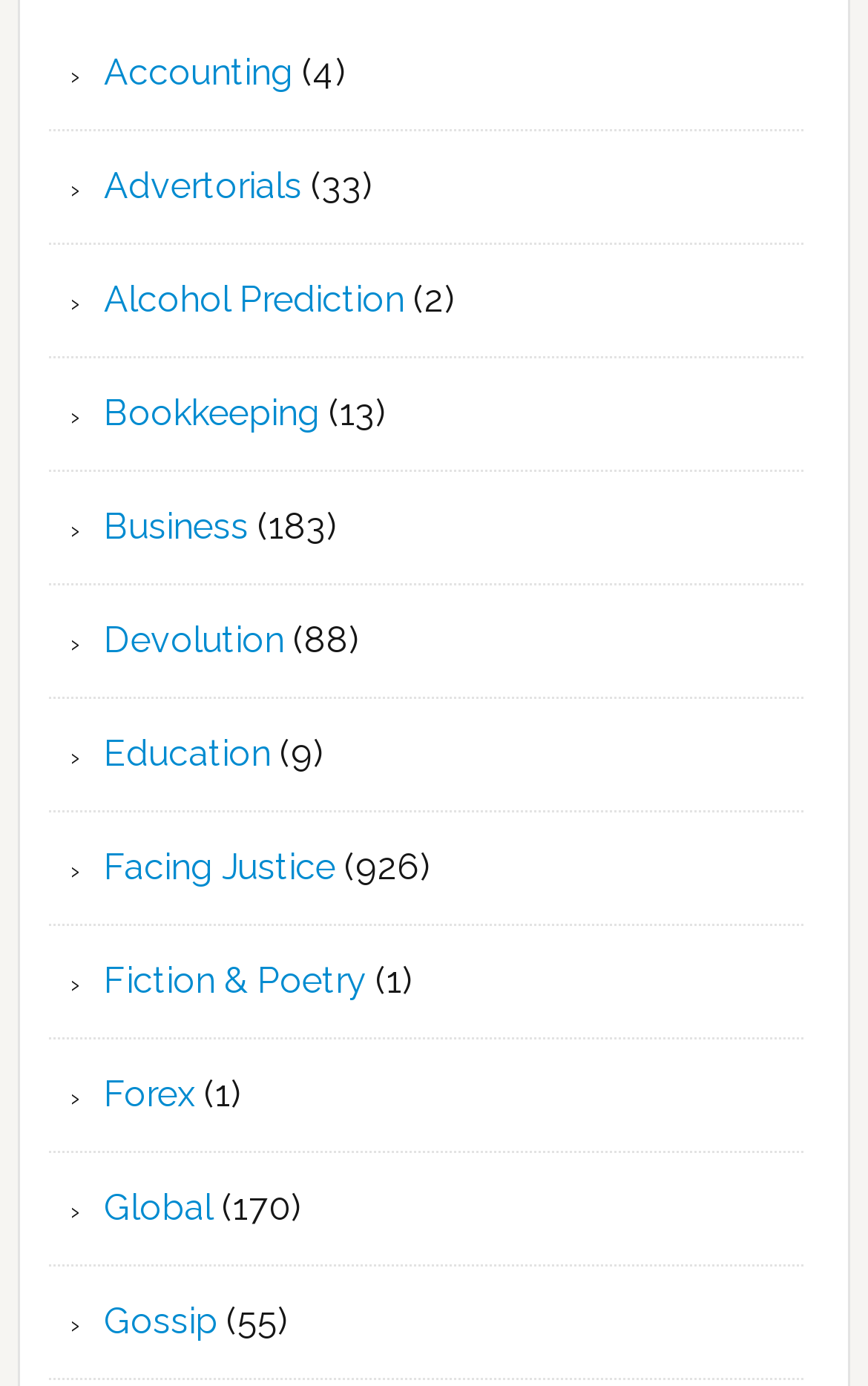Respond to the following question with a brief word or phrase:
How many categories are listed on the webpage?

14